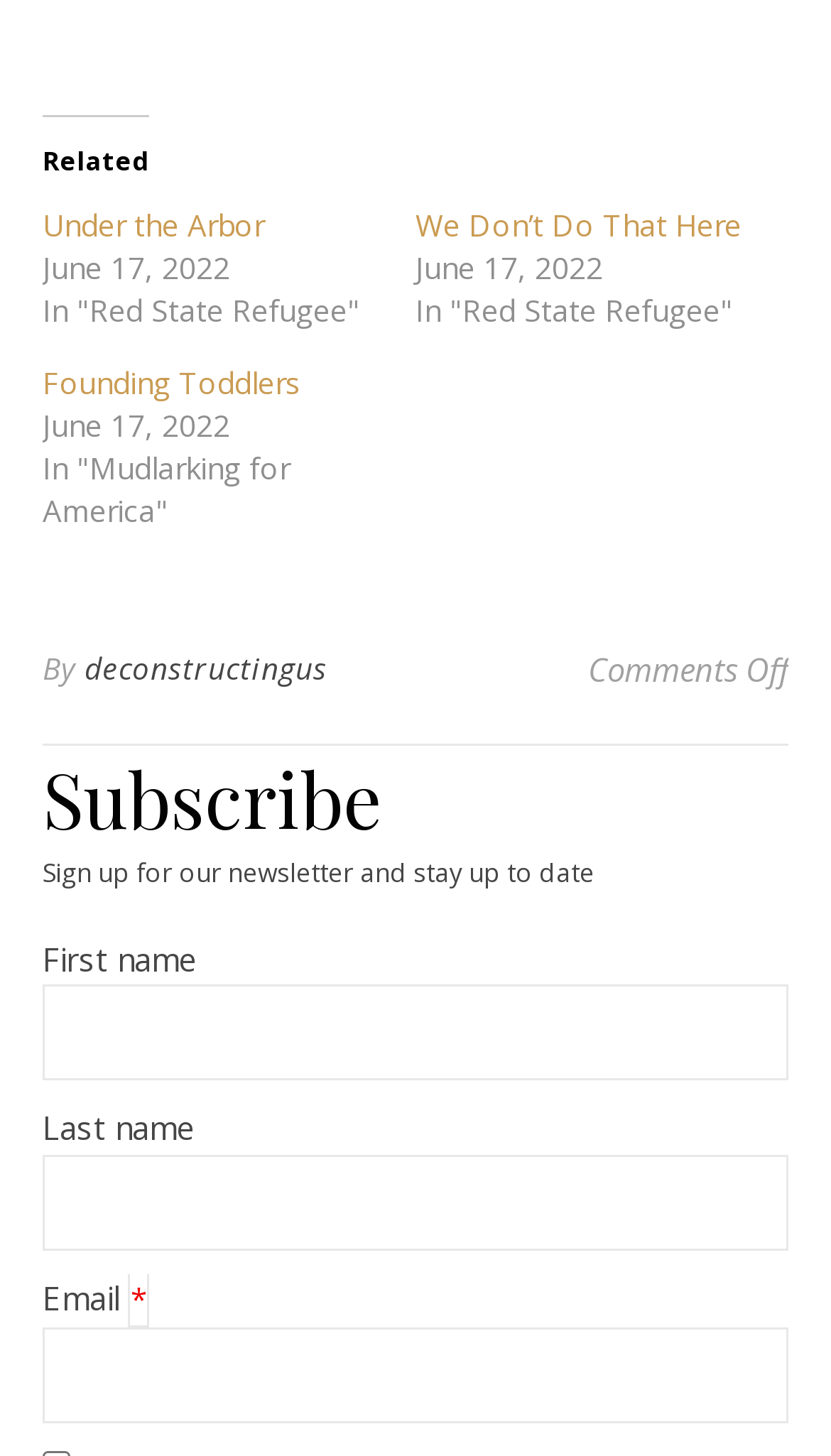What is the date of the articles?
Answer the question with a detailed and thorough explanation.

The date of the articles is June 17, 2022, which can be found by looking at the time elements with the text 'June 17, 2022' and their corresponding bounding box coordinates.